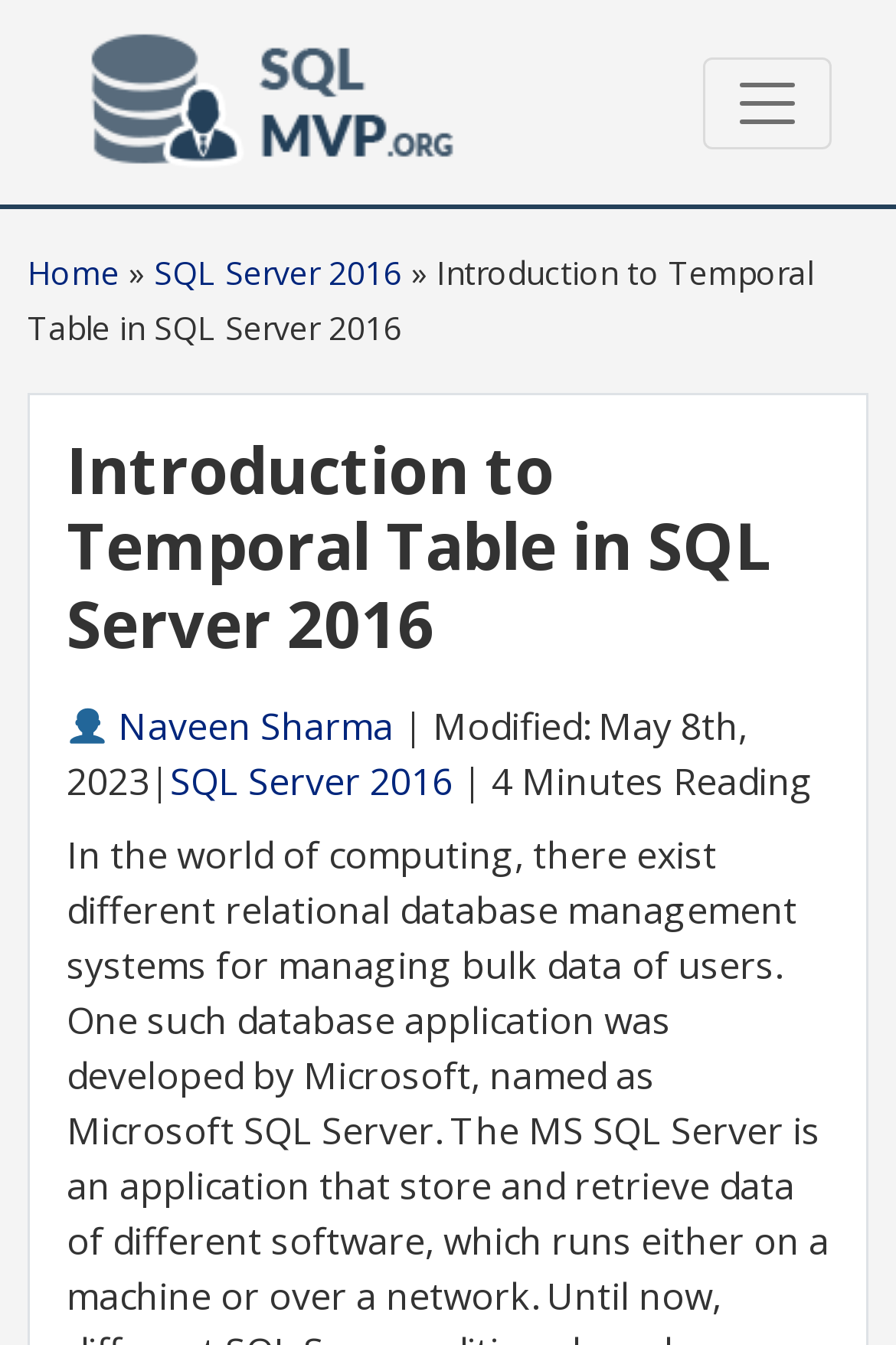How long does it take to read the article?
Refer to the image and provide a concise answer in one word or phrase.

4 Minutes